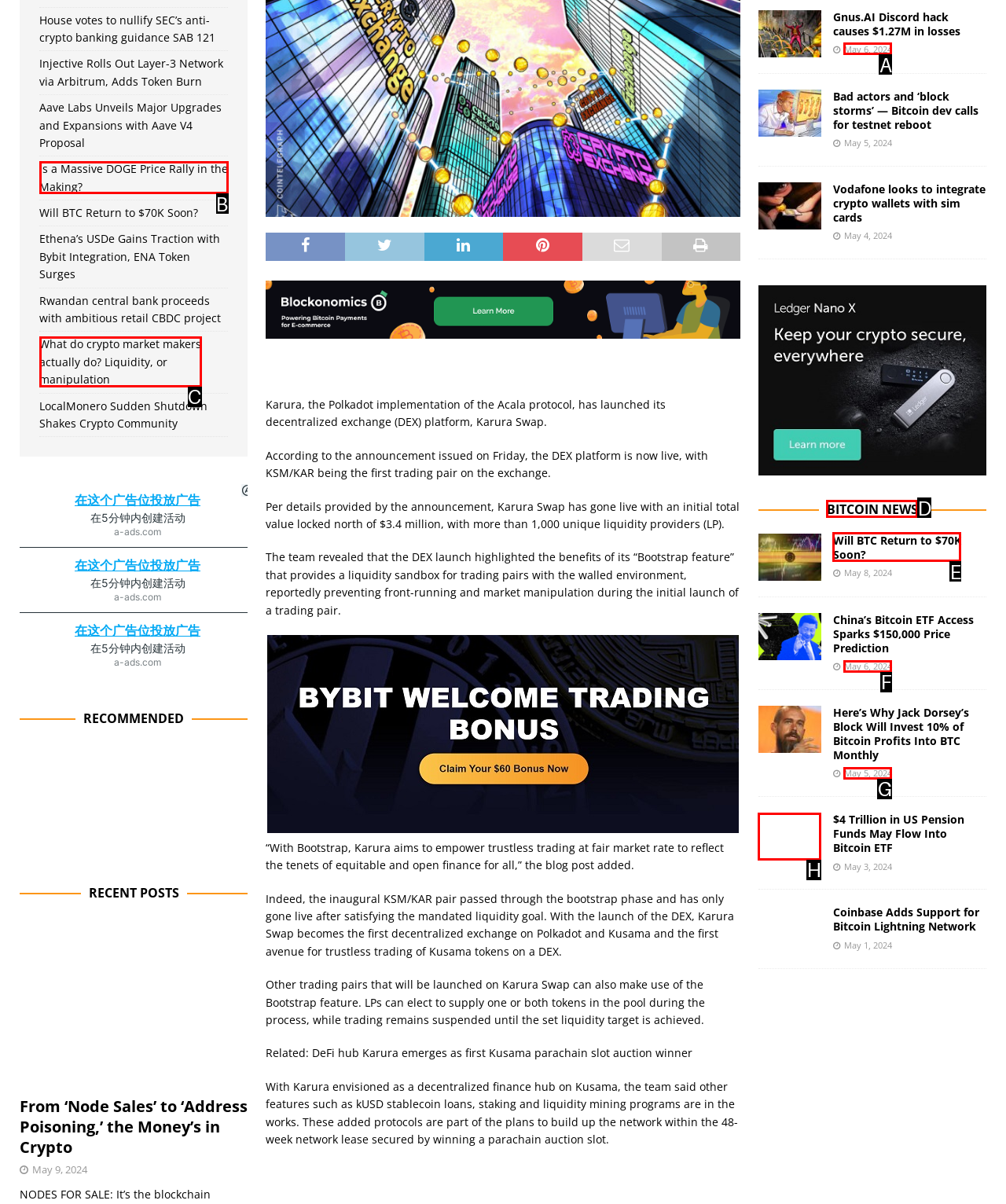Which HTML element matches the description: Bitcoin News the best? Answer directly with the letter of the chosen option.

D